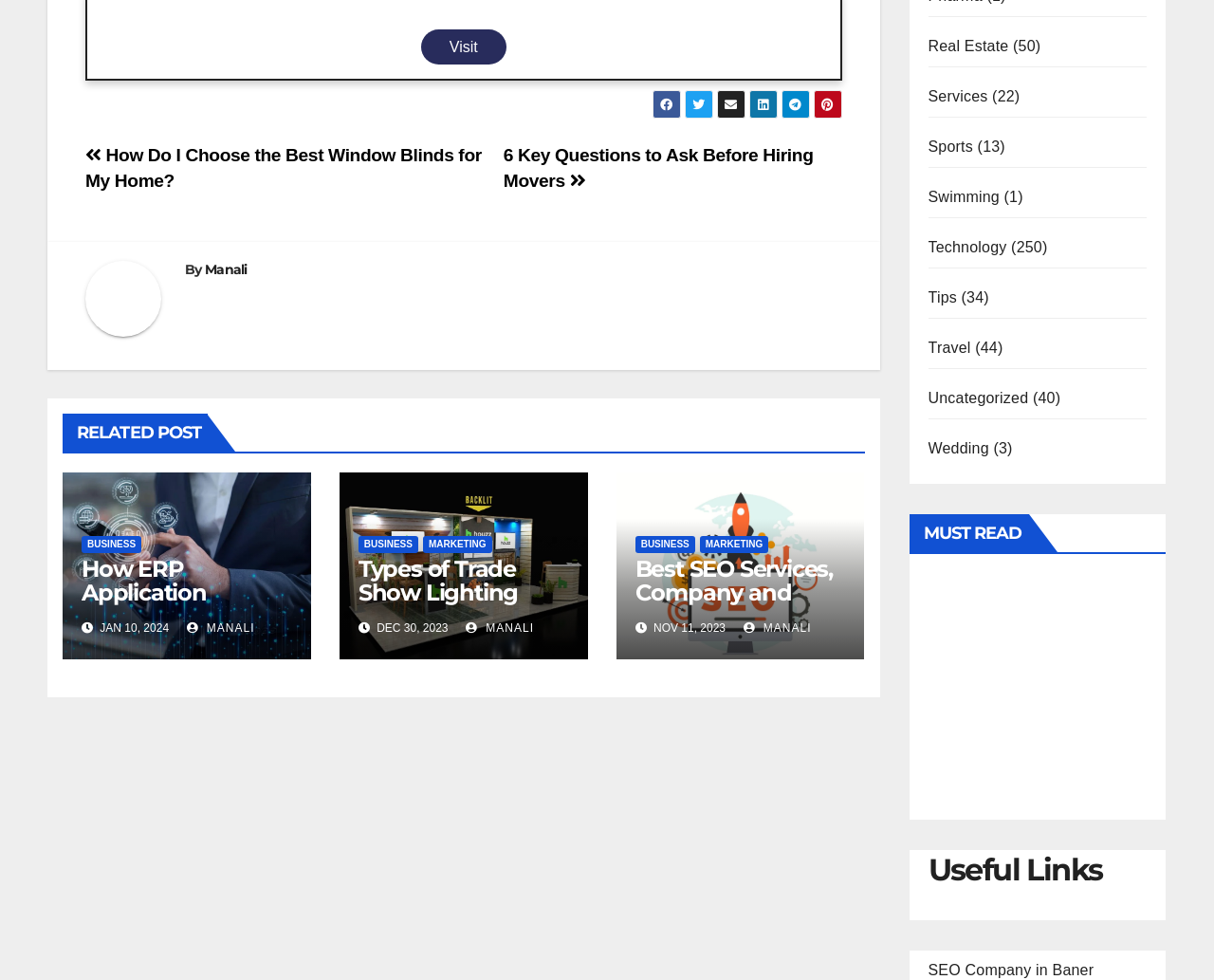Using the image as a reference, answer the following question in as much detail as possible:
How many categories are listed in the webpage?

I counted the number of categories listed on the webpage, which includes 'Real Estate', 'Services', 'Sports', 'Swimming', 'Technology', 'Tips', 'Travel', 'Uncategorized', 'Wedding', and others. Therefore, there are 15 categories in total.